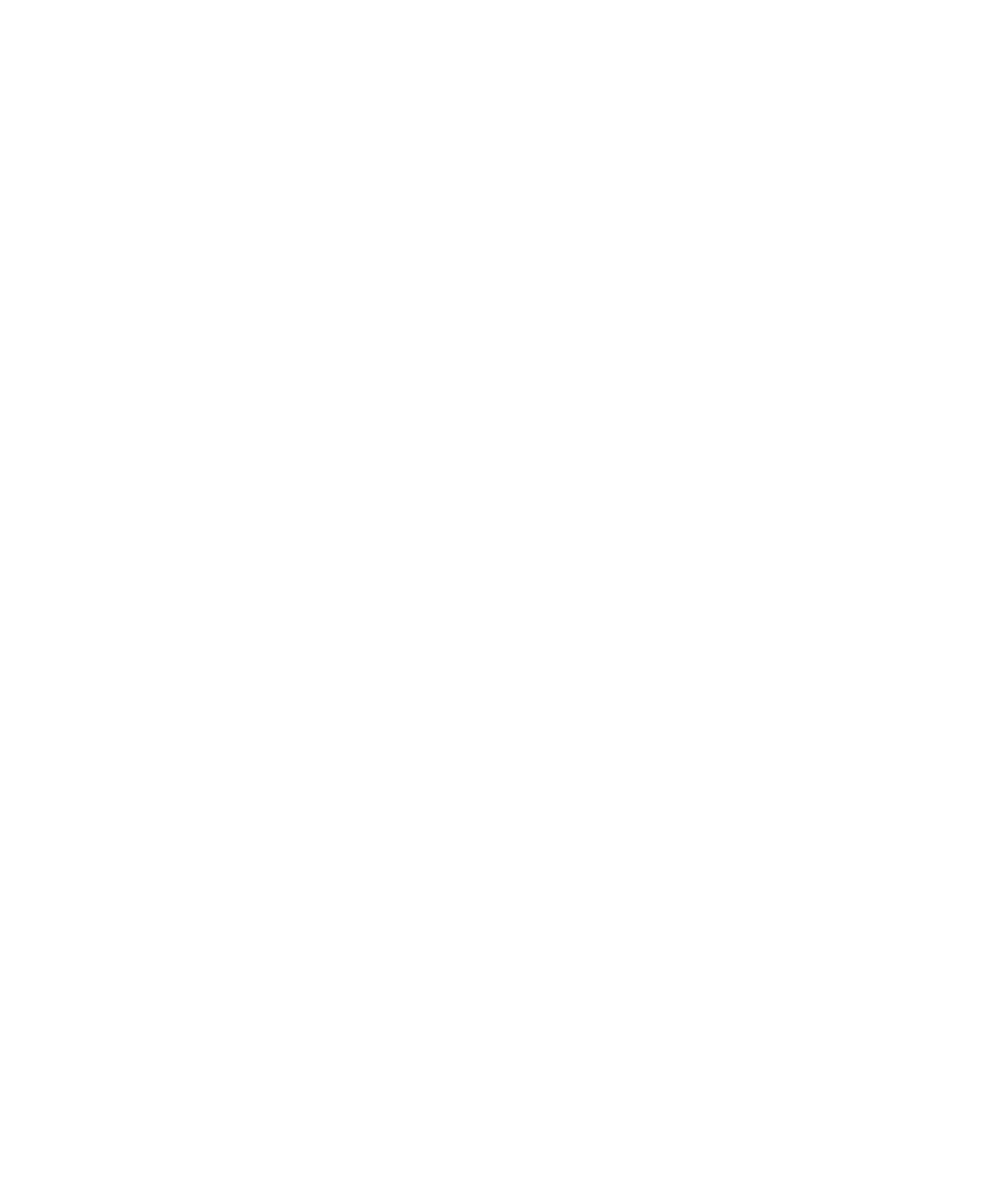Predict the bounding box coordinates for the UI element described as: "Result". The coordinates should be four float numbers between 0 and 1, presented as [left, top, right, bottom].

None